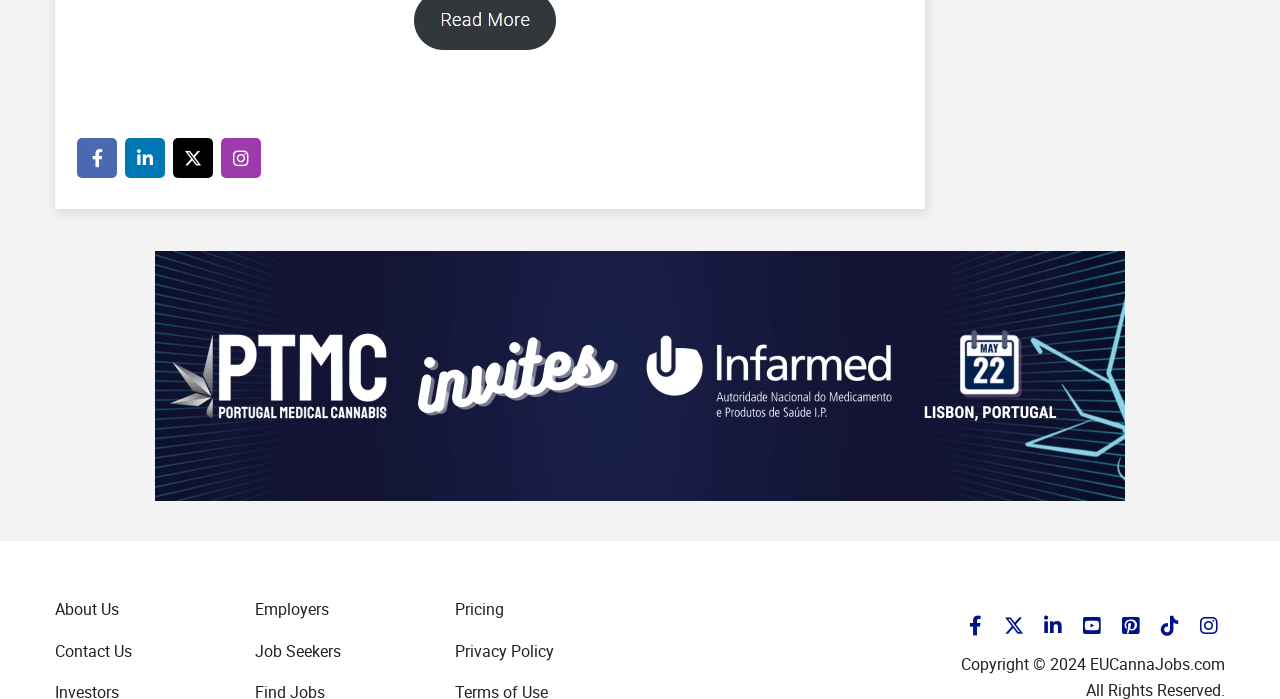What is the purpose of the 'Read More' link?
Refer to the image and provide a thorough answer to the question.

The 'Read More' link is likely to be a call-to-action button that allows users to access more content or information related to the topic or article being presented on the webpage.